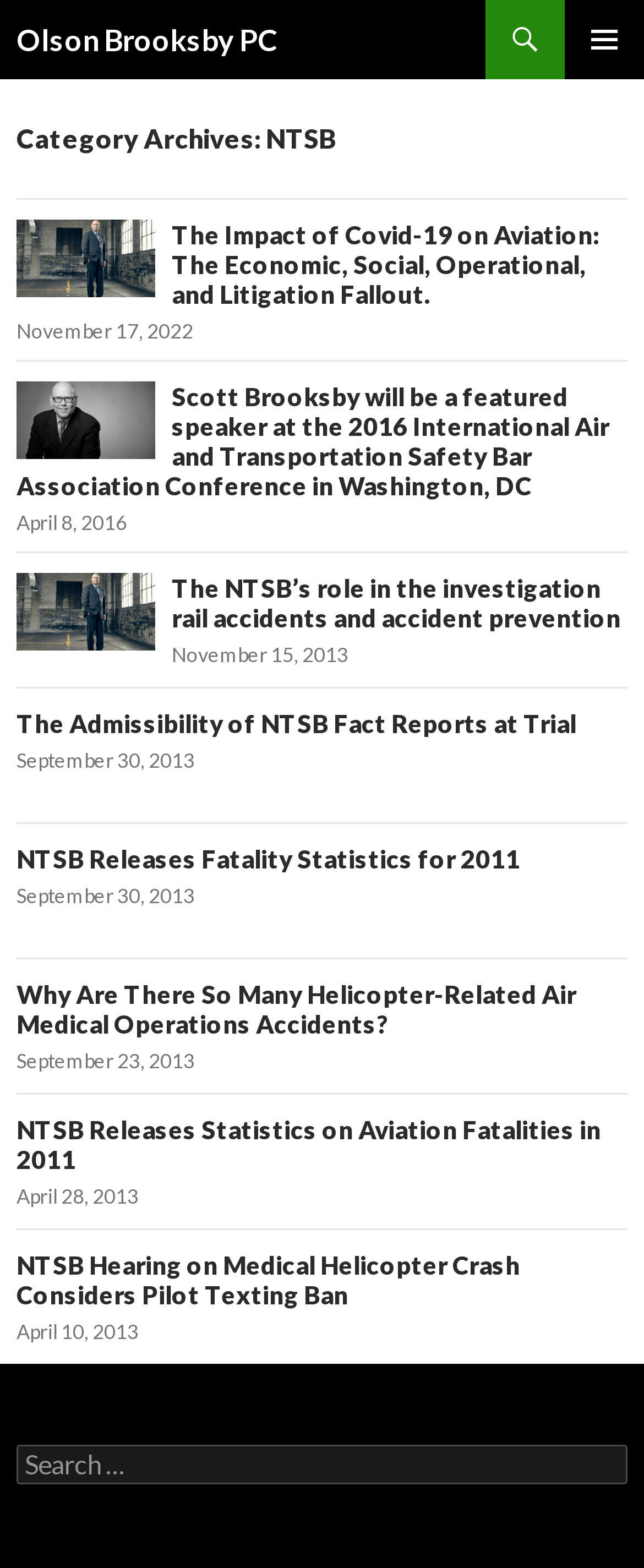Please identify and generate the text content of the webpage's main heading.

Olson Brooksby PC